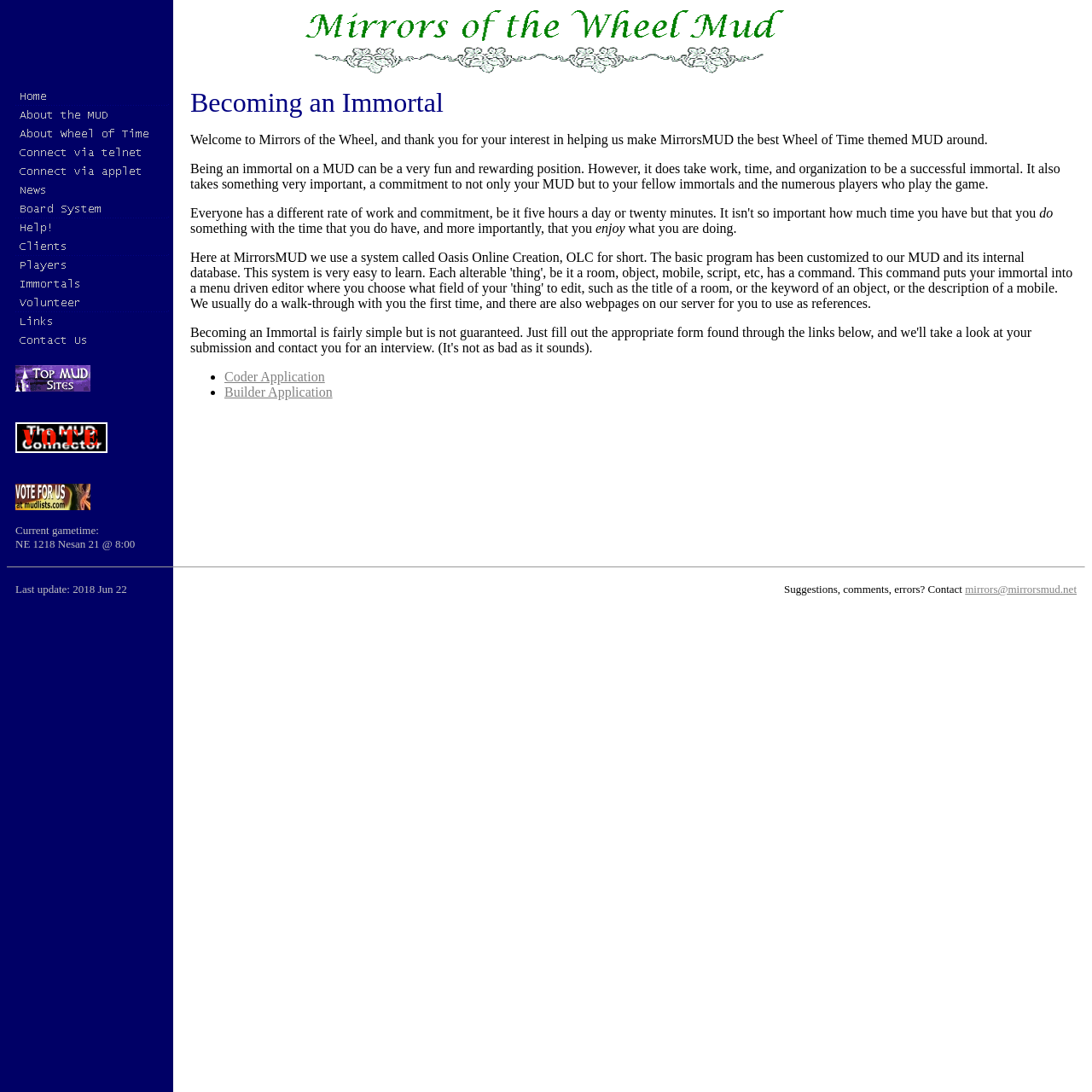What is the name of the MUD?
Using the image, provide a detailed and thorough answer to the question.

The name of the MUD can be found in the text 'Welcome to Mirrors of the Wheel, and thank you for your interest in helping us make MirrorsMUD the best Wheel of Time themed MUD around.'